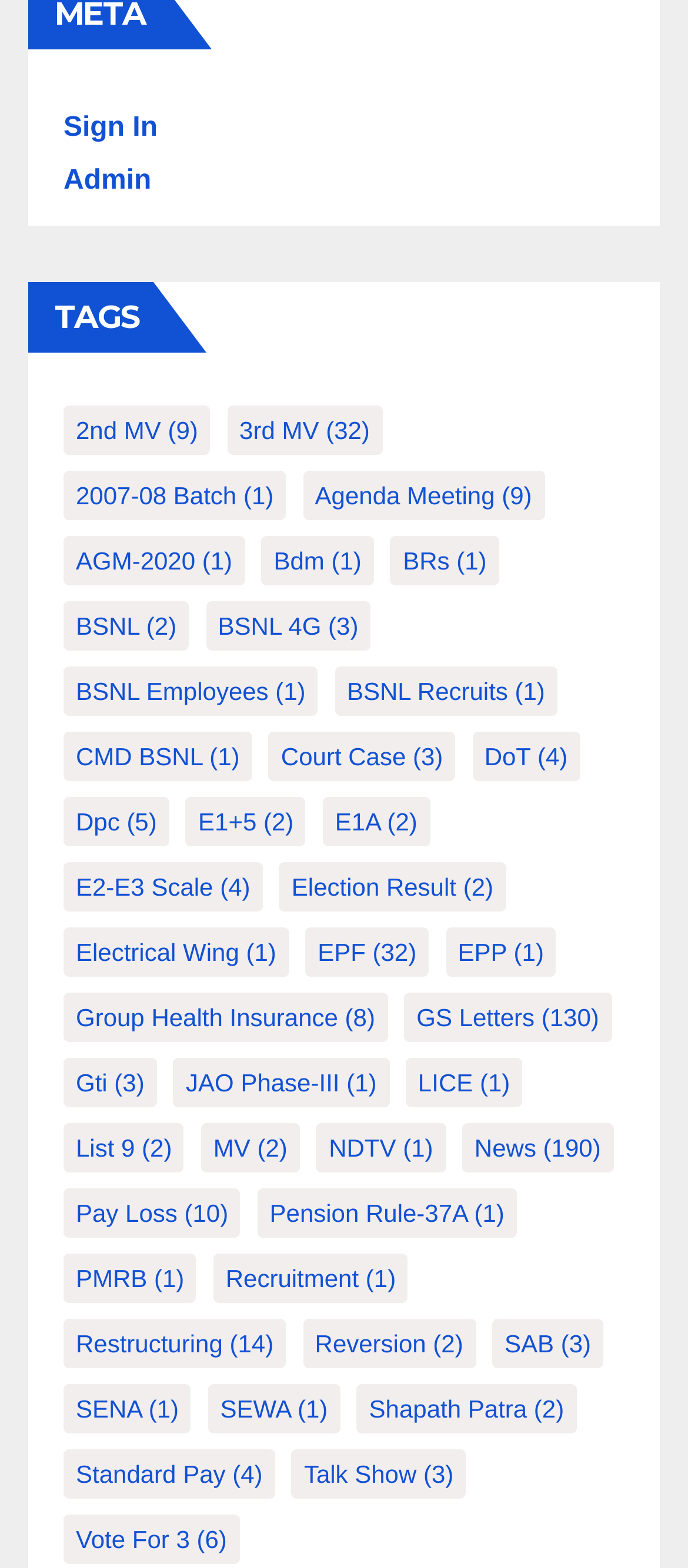Can you determine the bounding box coordinates of the area that needs to be clicked to fulfill the following instruction: "Check 'BSNL 4G (3 items)'"?

[0.299, 0.383, 0.539, 0.415]